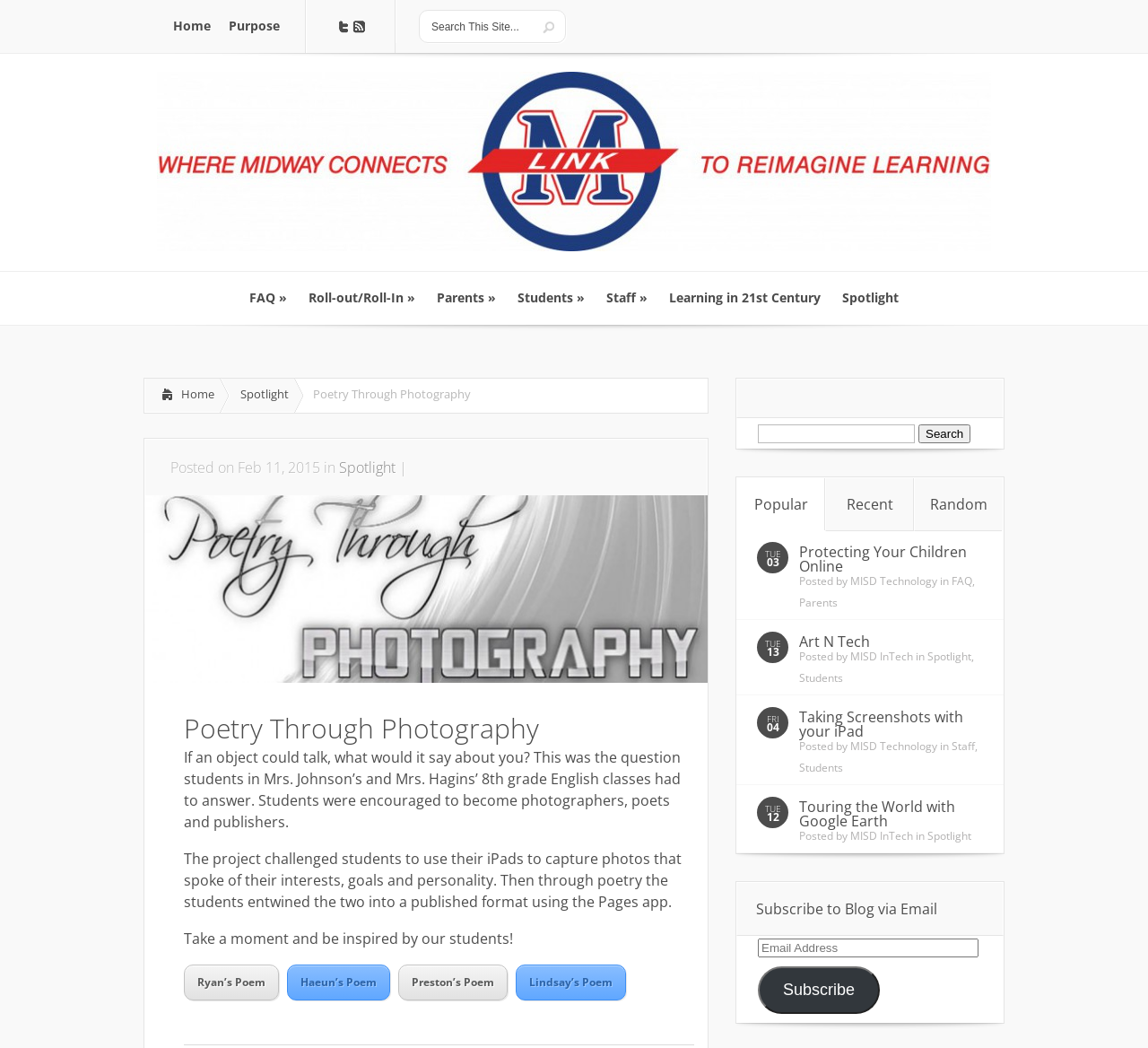Please specify the bounding box coordinates of the clickable region to carry out the following instruction: "Search This Site". The coordinates should be four float numbers between 0 and 1, in the format [left, top, right, bottom].

[0.371, 0.018, 0.462, 0.033]